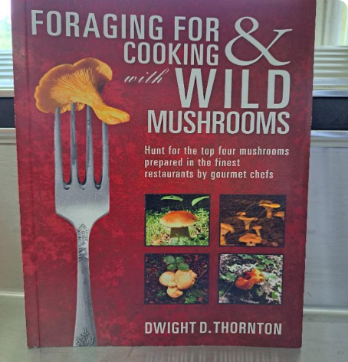Generate an elaborate caption that includes all aspects of the image.

The image features the cover of the book titled "Foraging for Cooking & Wild Mushrooms" by Dwight D. Thornton. The design prominently displays a fork with a golden chanterelle mushroom perched on its prongs, symbolizing the culinary focus of the book. Below the fork, there are vibrant photographs of various wild mushrooms, showcasing their diversity and appeal. The bold title emphasizes the theme of foraging while highlighting the promise of gastronomic experiences with mushrooms. The cover invites readers to explore the top four wild mushrooms to hunt for, specifically curated for preparation by gourmet chefs, reflecting a blend of nature and haute cuisine.